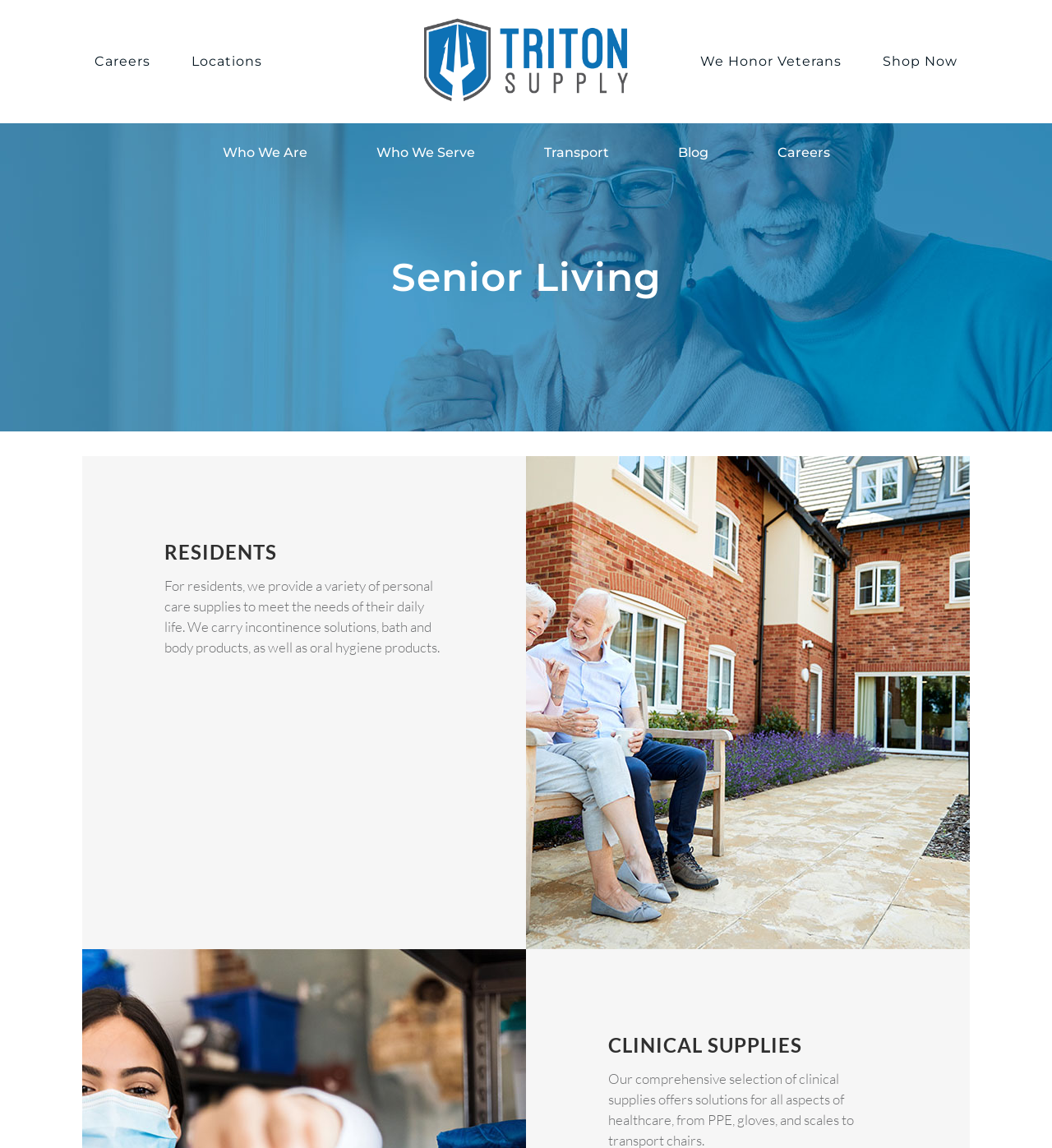Provide the bounding box coordinates of the HTML element described by the text: "Who We Are".

[0.18, 0.115, 0.323, 0.152]